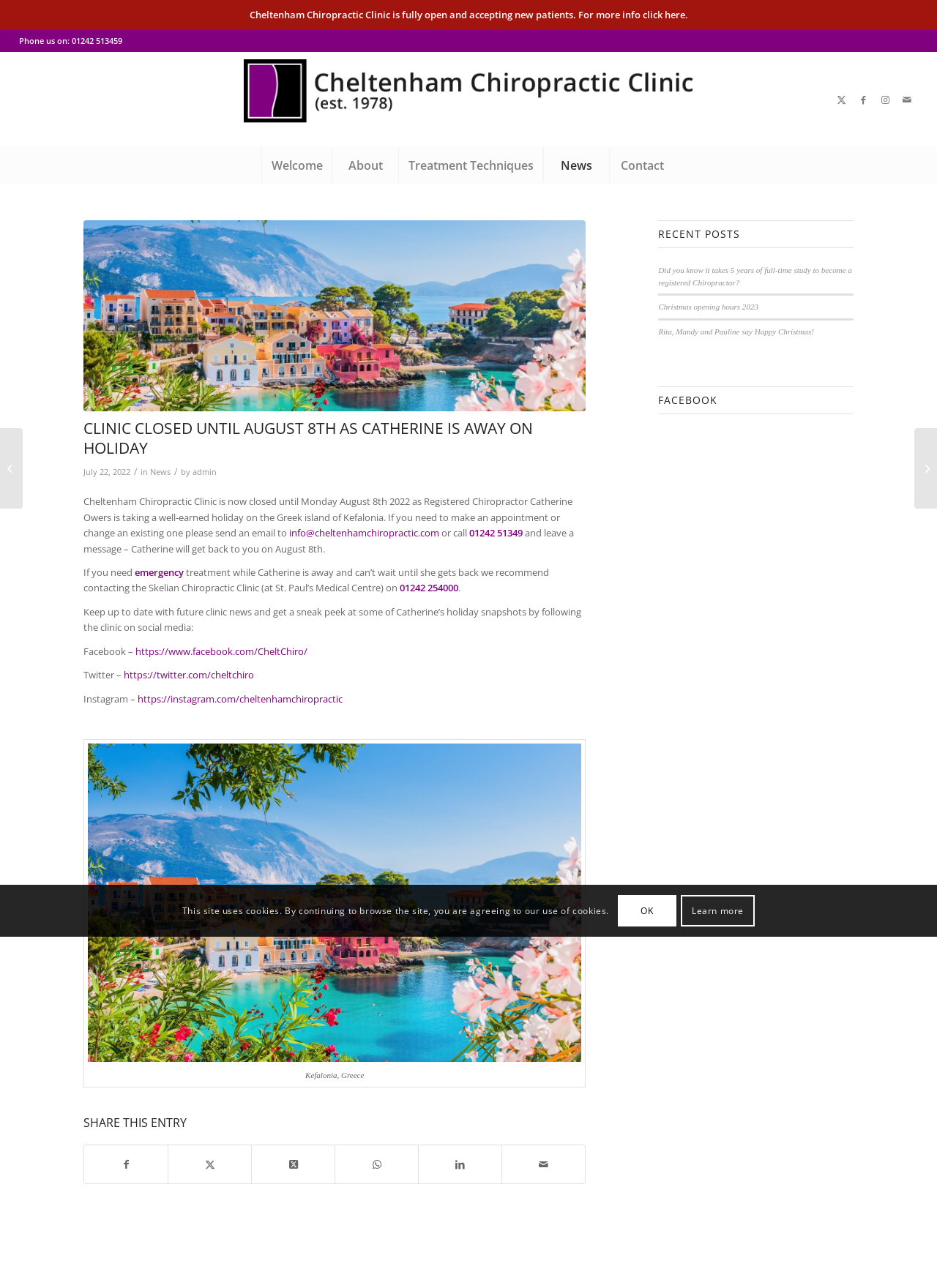Answer briefly with one word or phrase:
What is the phone number of the clinic?

01242 513459